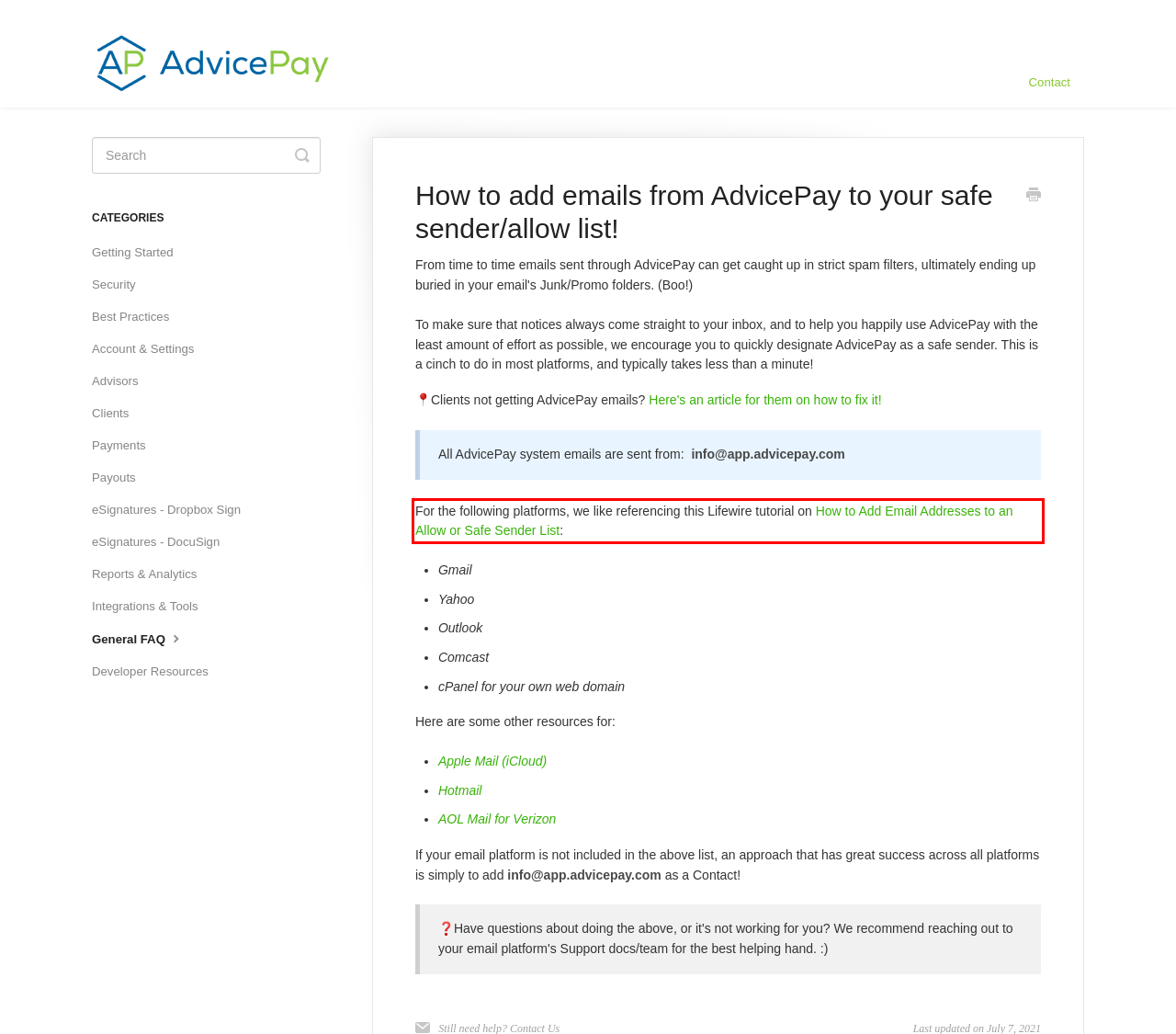Review the screenshot of the webpage and recognize the text inside the red rectangle bounding box. Provide the extracted text content.

For the following platforms, we like referencing this Lifewire tutorial on How to Add Email Addresses to an Allow or Safe Sender List: